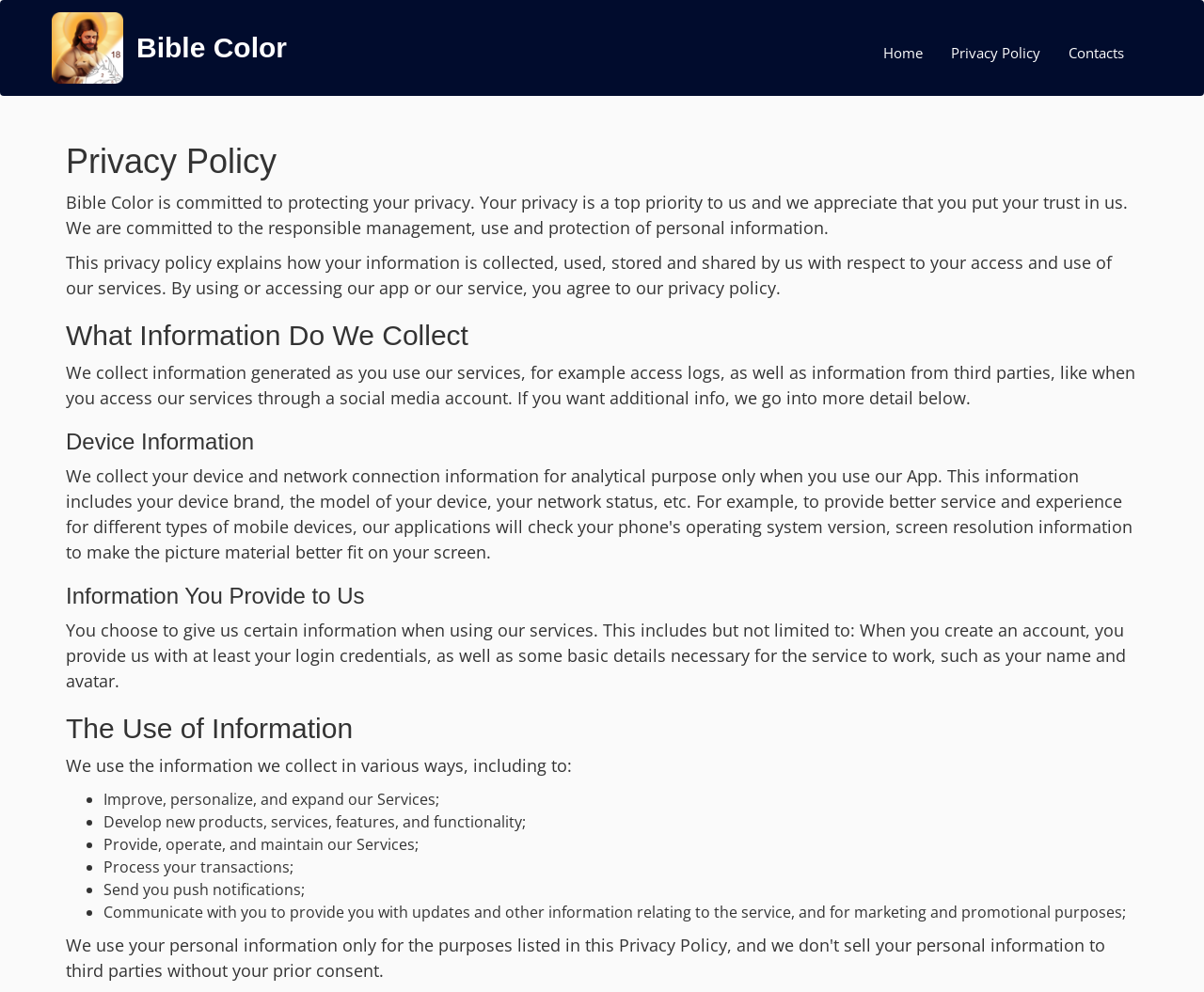Describe the webpage in detail, including text, images, and layout.

This webpage is about the privacy policy of Bible Color, a platform that offers paint by number and free Bible games. At the top left corner, there is a link to the Bible Color homepage, and to the right of it, there are three more links: Home, Privacy Policy, and Contacts. 

Below the links, there is a heading that reads "Privacy Policy" in a prominent font. The main content of the page is divided into sections, each with its own heading. The first section explains that Bible Color is committed to protecting users' privacy and outlines the responsible management, use, and protection of personal information. 

The next section, "What Information Do We Collect", explains that the platform collects information generated from users' activities, as well as information from third-party sources. This section is followed by "Device Information" and "Information You Provide to Us", which provide more details on the types of information collected.

The "The Use of Information" section explains how the collected information is used, including improving and personalizing services, developing new products, and processing transactions. This section is presented in a list format with bullet points, making it easy to read and understand.

Overall, the webpage is dedicated to informing users about Bible Color's privacy policy and how their information is collected, used, and protected.